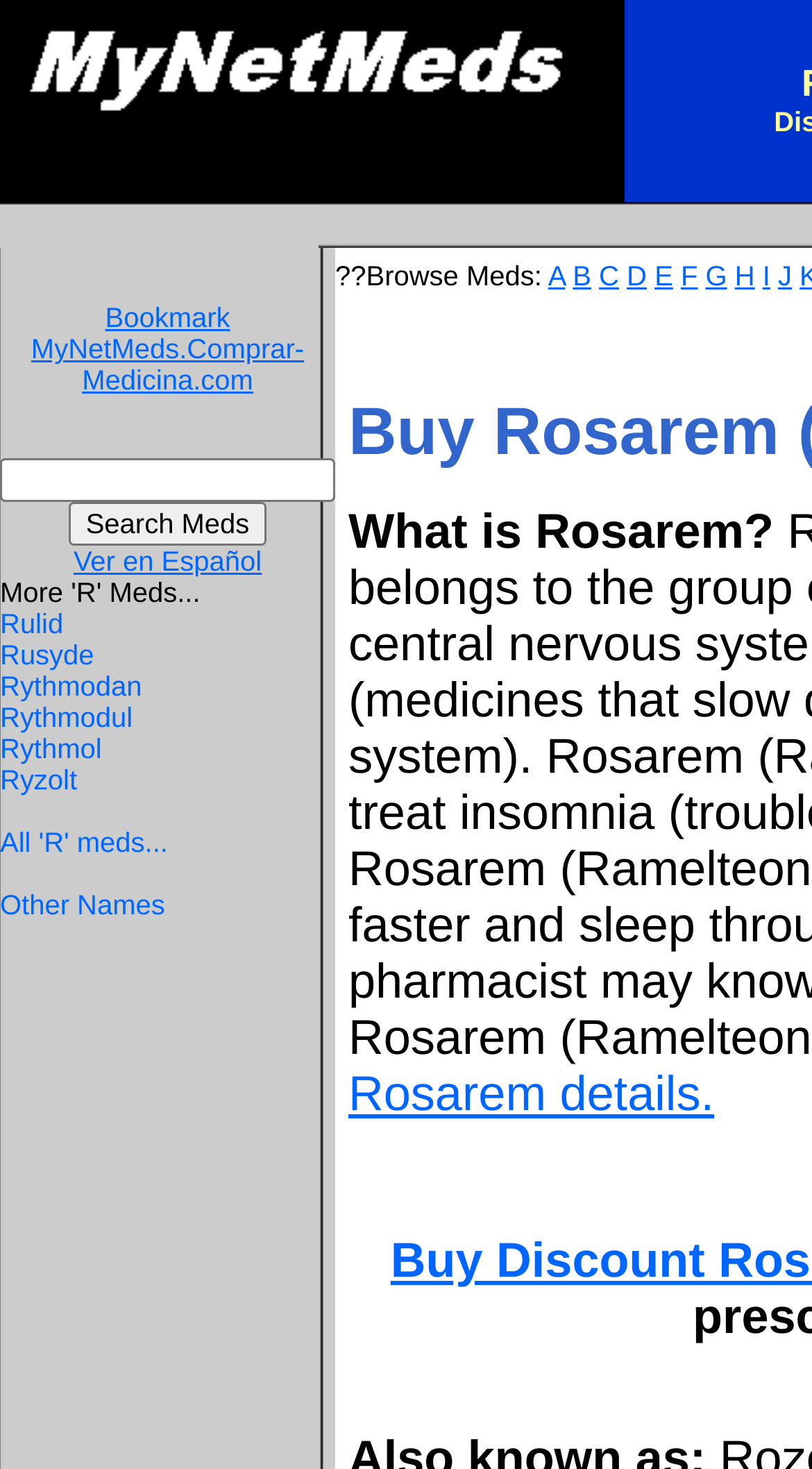Answer the question in one word or a short phrase:
What is the category of medications listed on the left side of the page?

Medications starting with 'R'